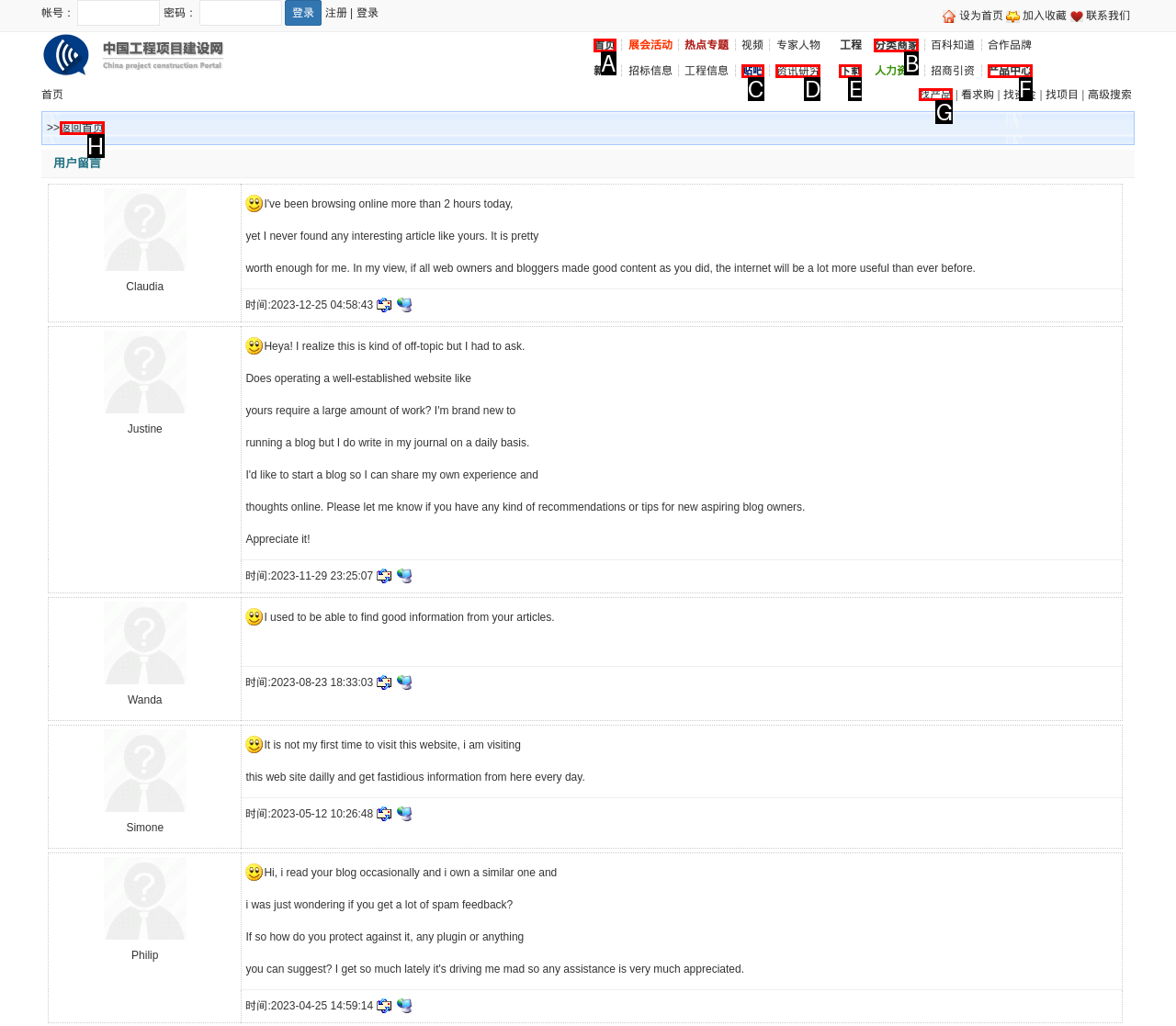Select the appropriate HTML element to click for the following task: search for products
Answer with the letter of the selected option from the given choices directly.

G